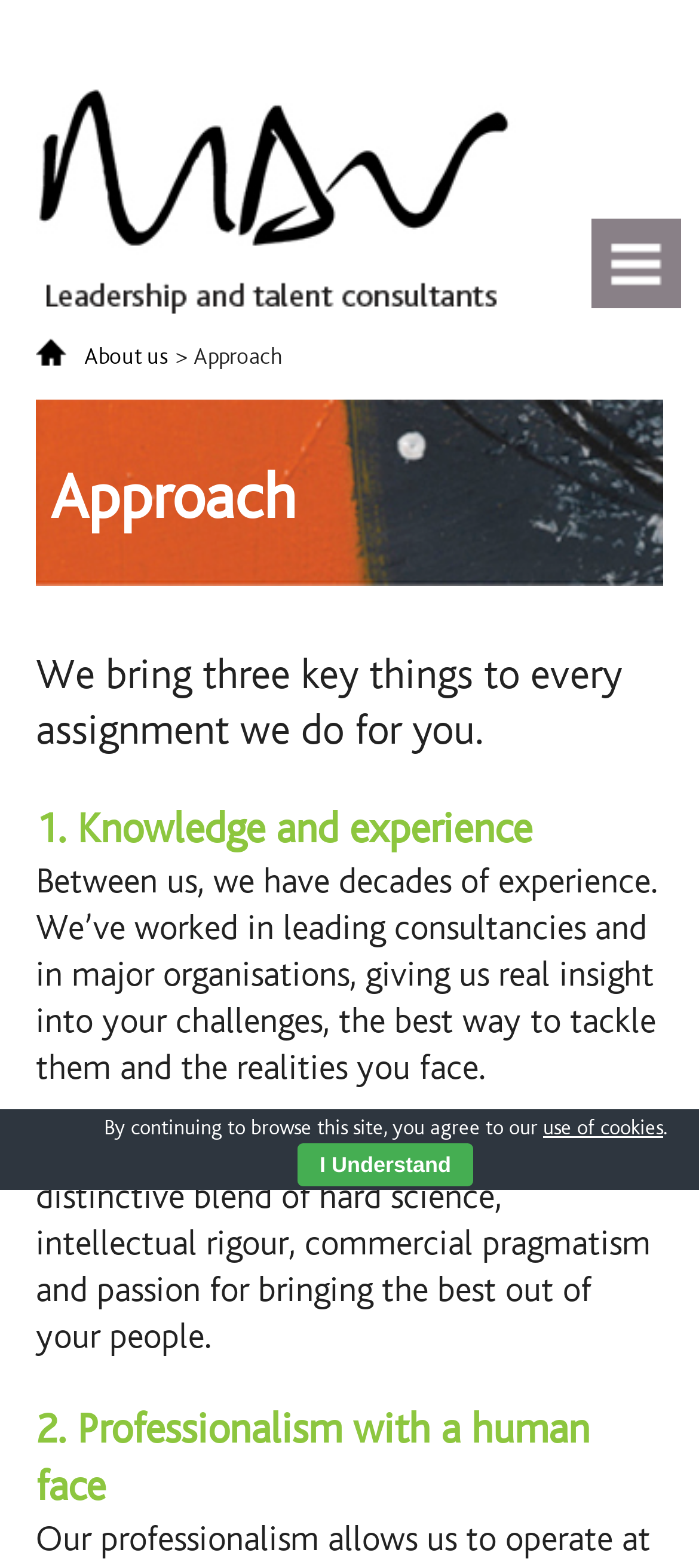What is the distinctive blend offered by the company?
Based on the image, provide a one-word or brief-phrase response.

Hard science, intellectual rigour, commercial pragmatism, and passion